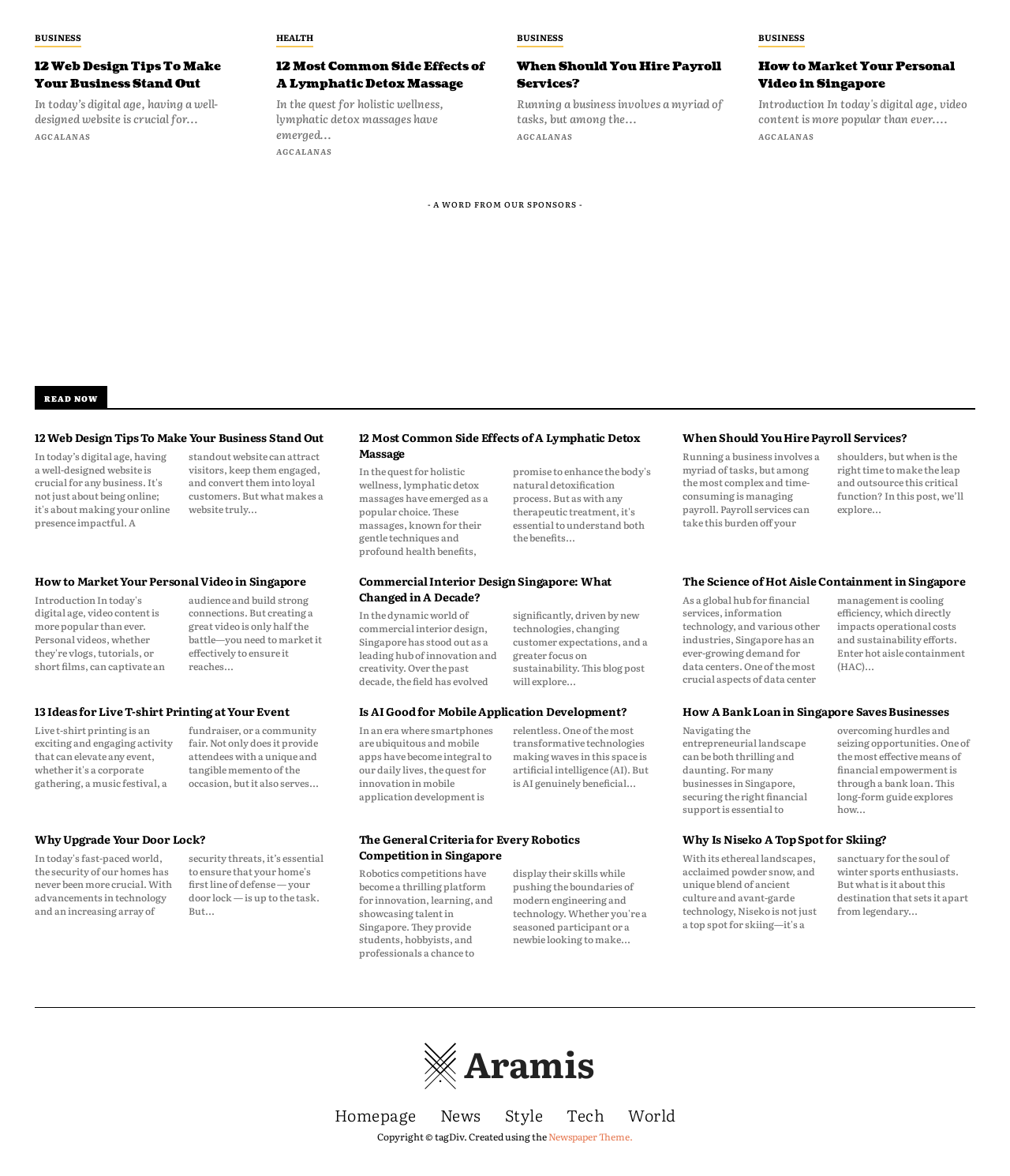Identify the bounding box of the UI element described as follows: "Business". Provide the coordinates as four float numbers in the range of 0 to 1 [left, top, right, bottom].

[0.034, 0.025, 0.08, 0.04]